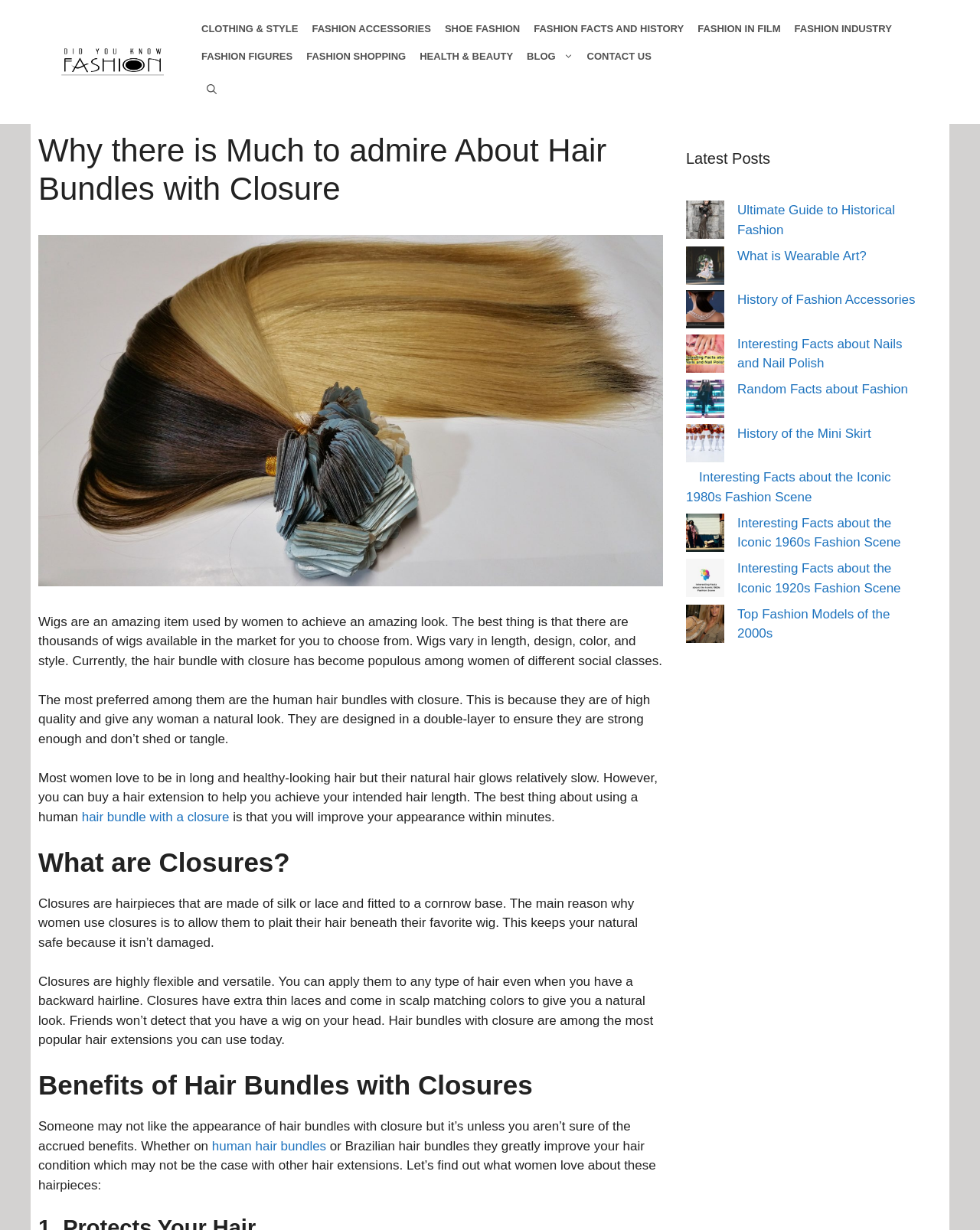Please indicate the bounding box coordinates for the clickable area to complete the following task: "Click on the 'CLOTHING & STYLE' link". The coordinates should be specified as four float numbers between 0 and 1, i.e., [left, top, right, bottom].

[0.193, 0.008, 0.317, 0.039]